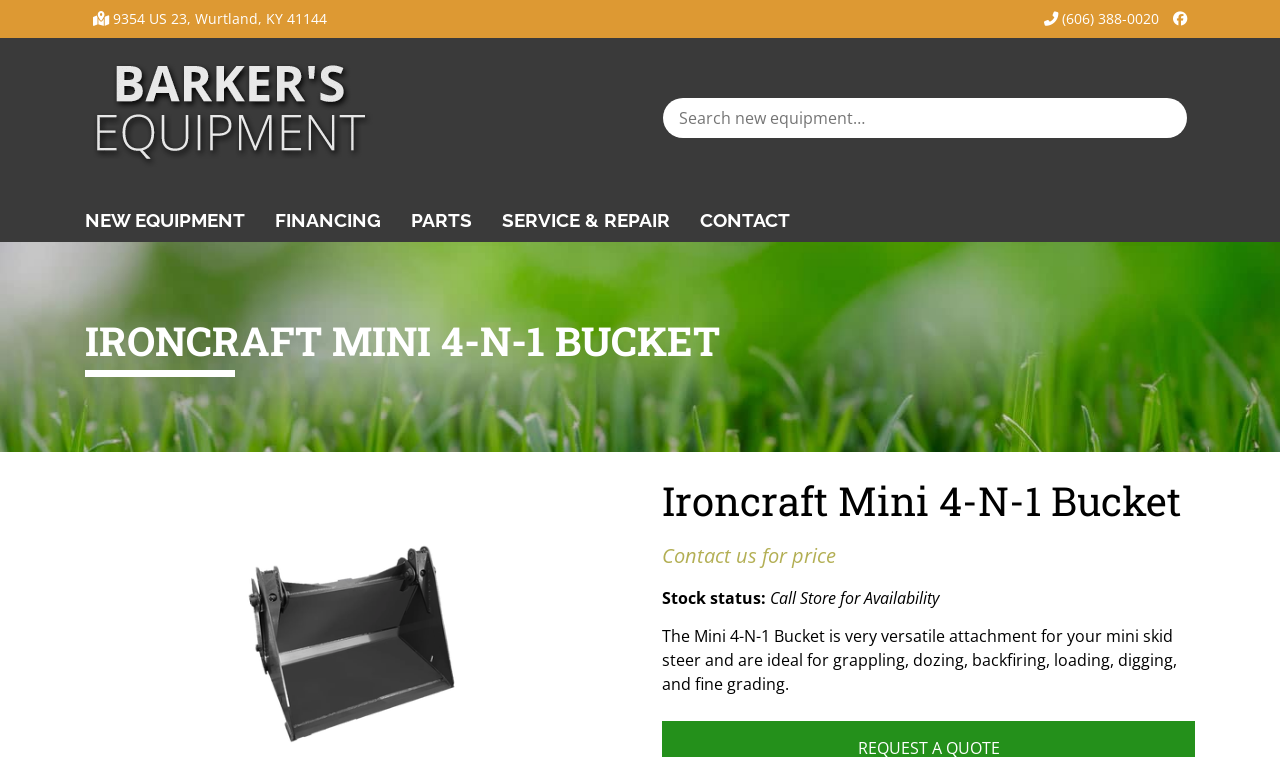What is the primary heading on this webpage?

IRONCRAFT MINI 4-N-1 BUCKET